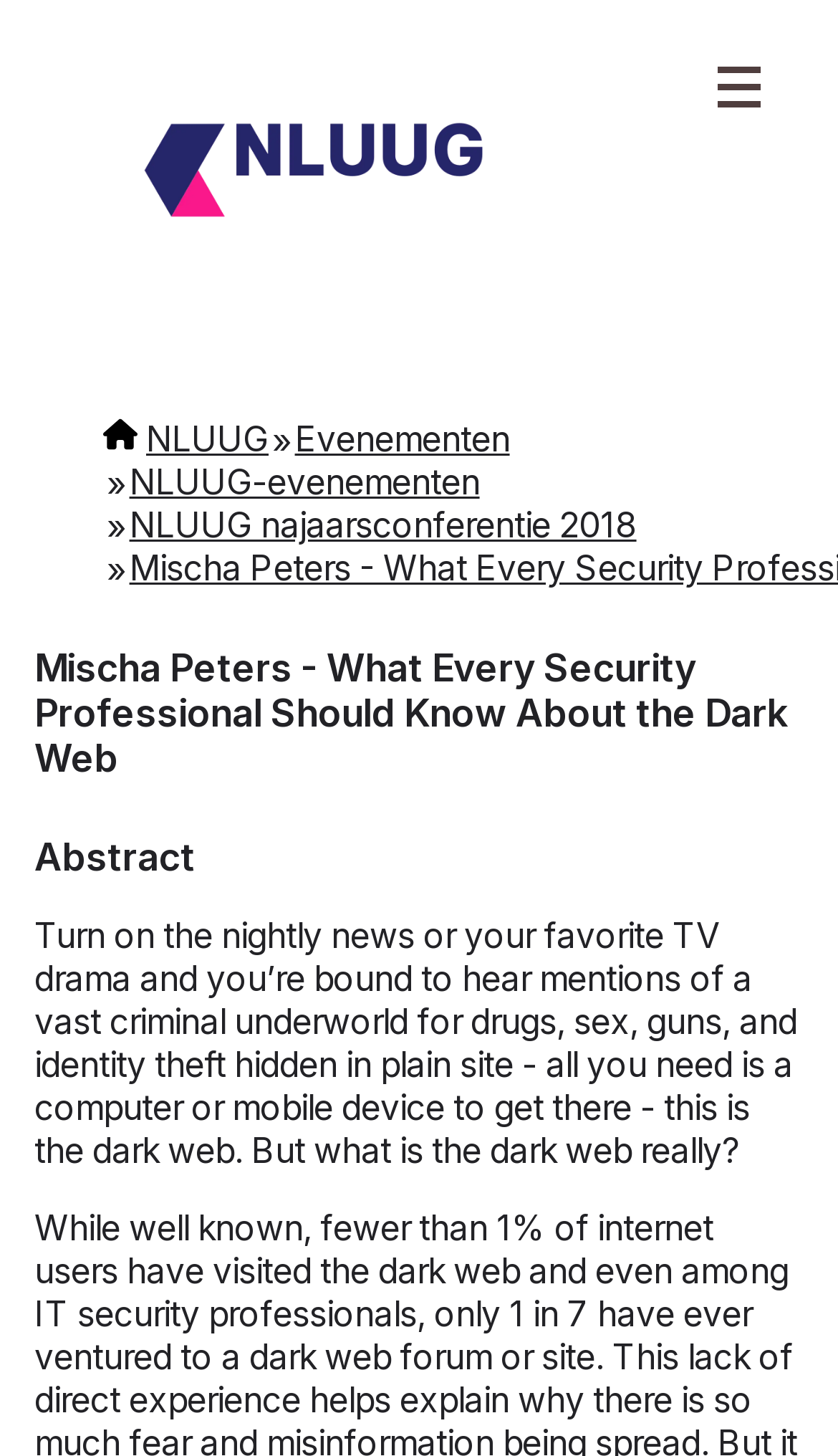Please respond to the question using a single word or phrase:
How many links are in the breadcrumbs navigation section?

4